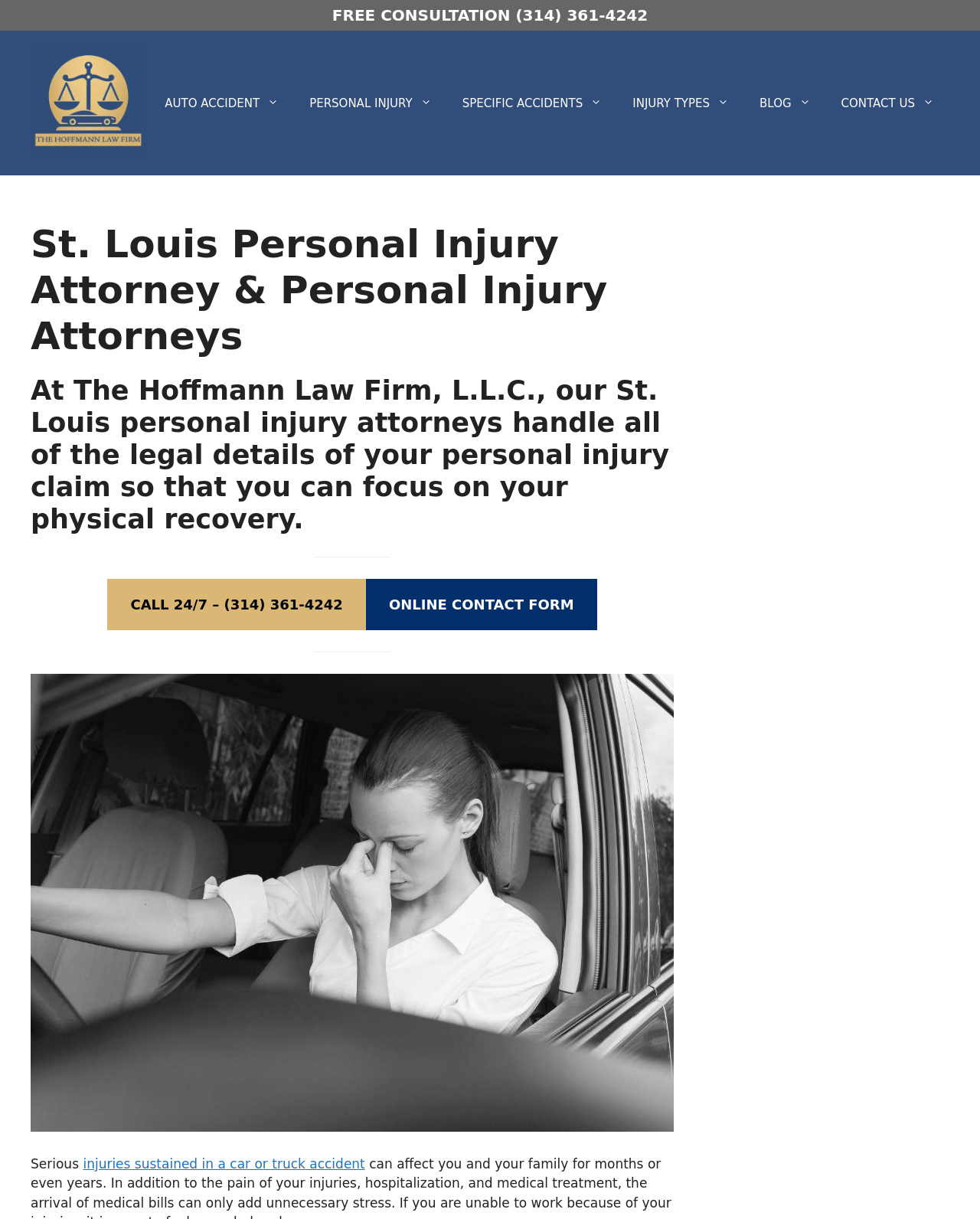Find and specify the bounding box coordinates that correspond to the clickable region for the instruction: "Navigate to 'AUTO ACCIDENT' page".

[0.153, 0.069, 0.3, 0.1]